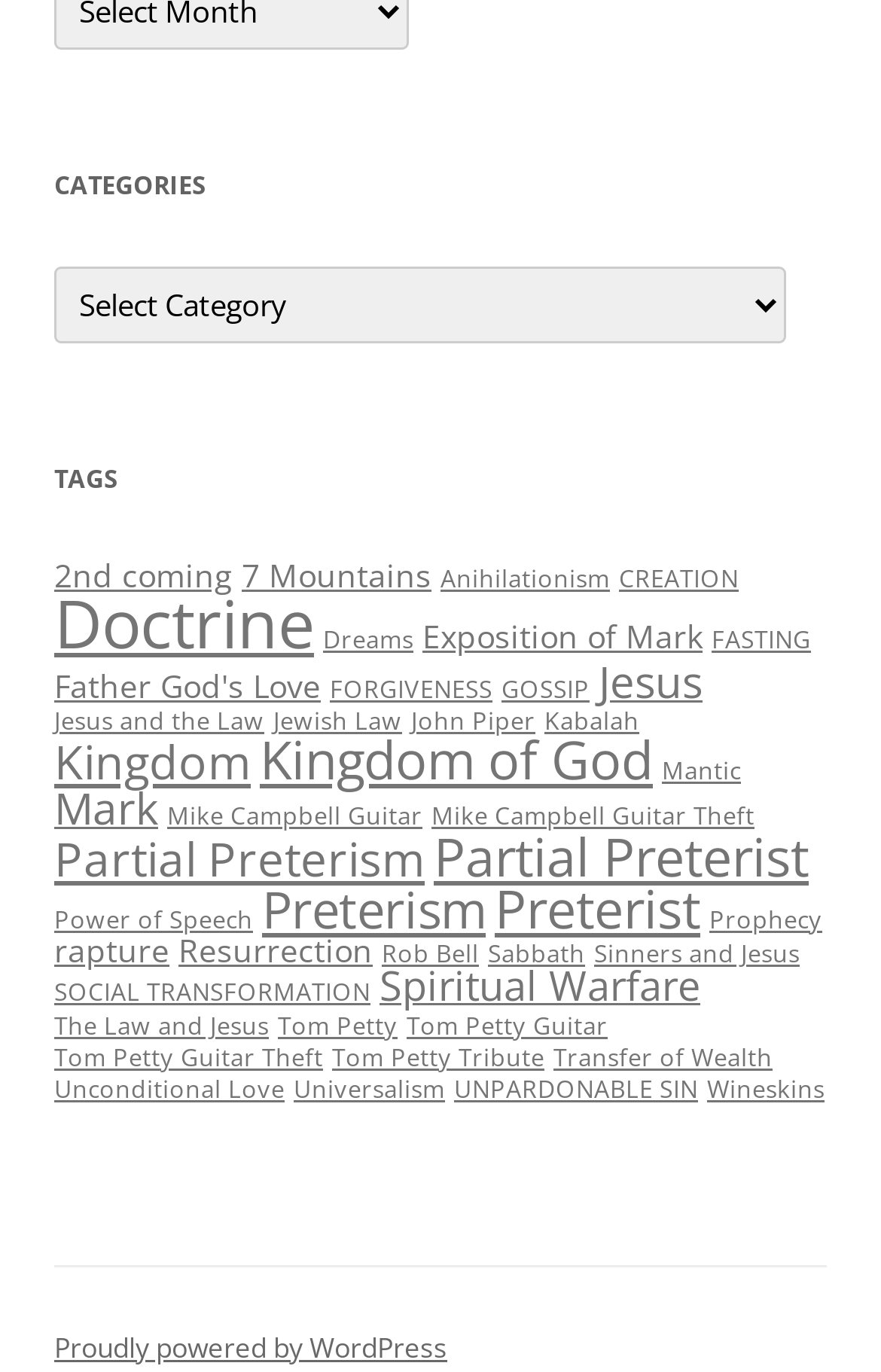How many tags are listed in total? Please answer the question using a single word or phrase based on the image.

60